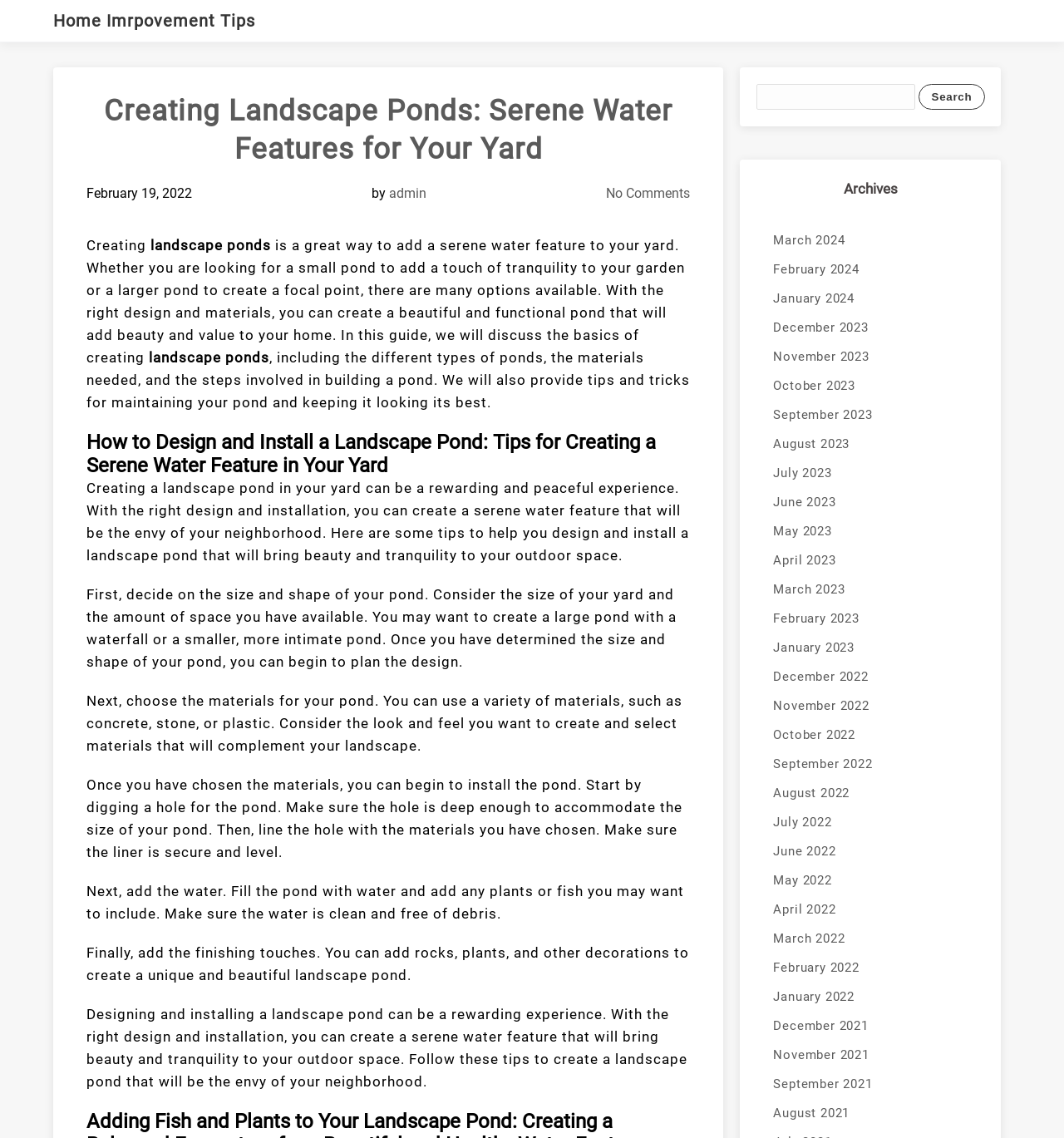Please answer the following question using a single word or phrase: 
What materials can be used to build a landscape pond?

concrete, stone, or plastic